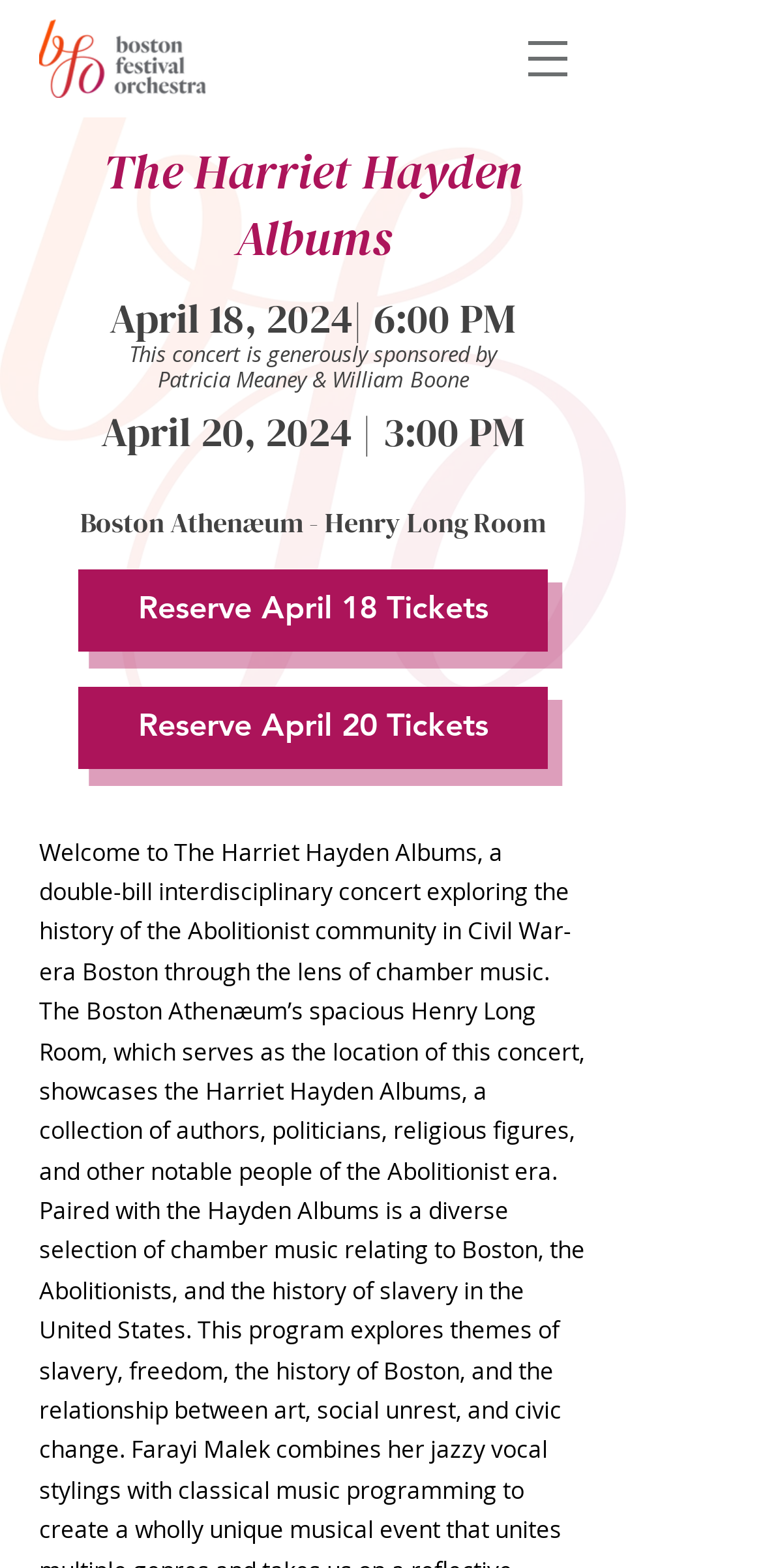Provide a brief response in the form of a single word or phrase:
What is the name of the concert series?

Chamber Series